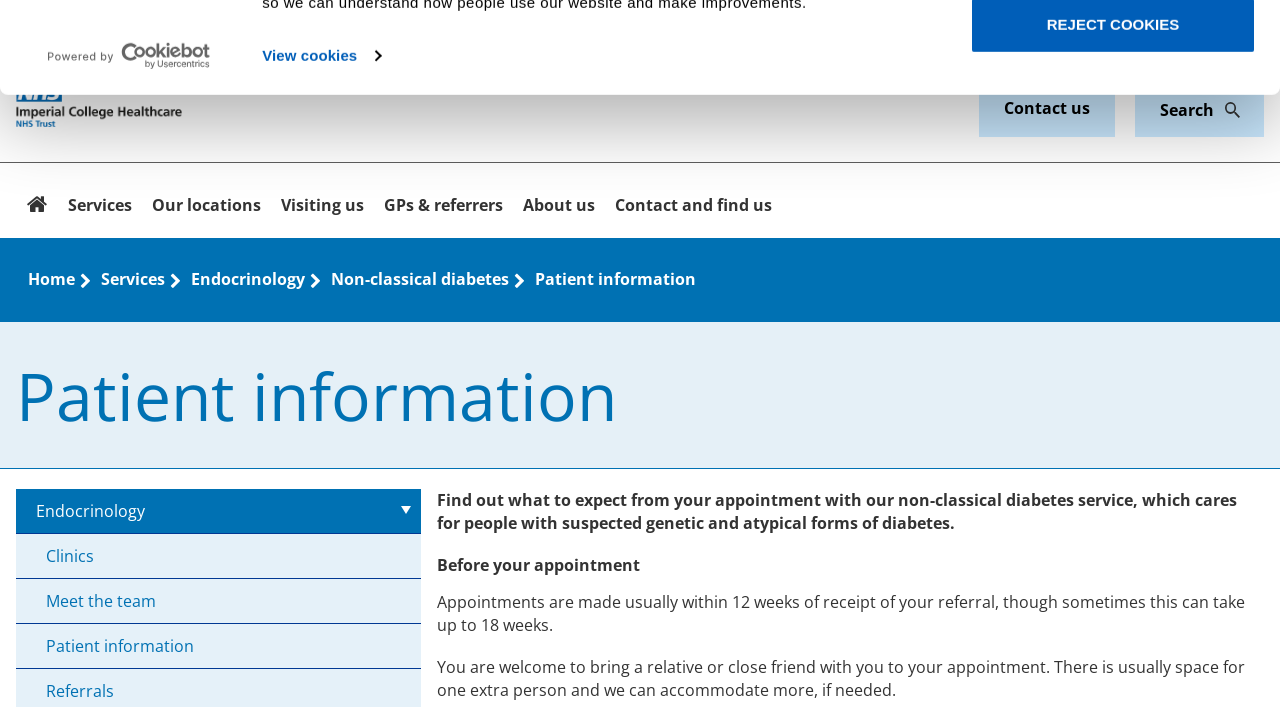Answer in one word or a short phrase: 
What is the main topic of this webpage?

Patient information